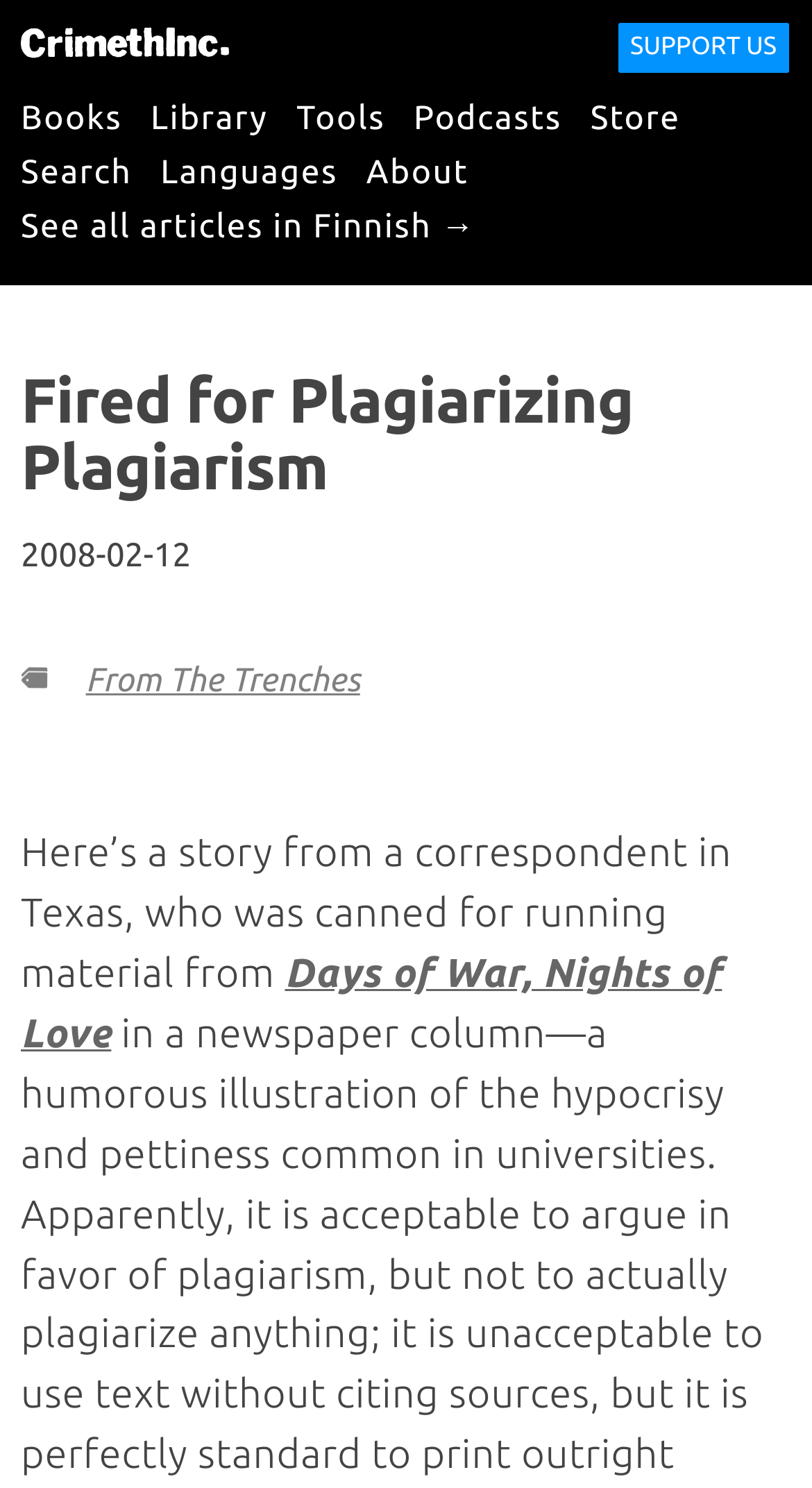Identify the webpage's primary heading and generate its text.

Fired for Plagiarizing Plagiarism